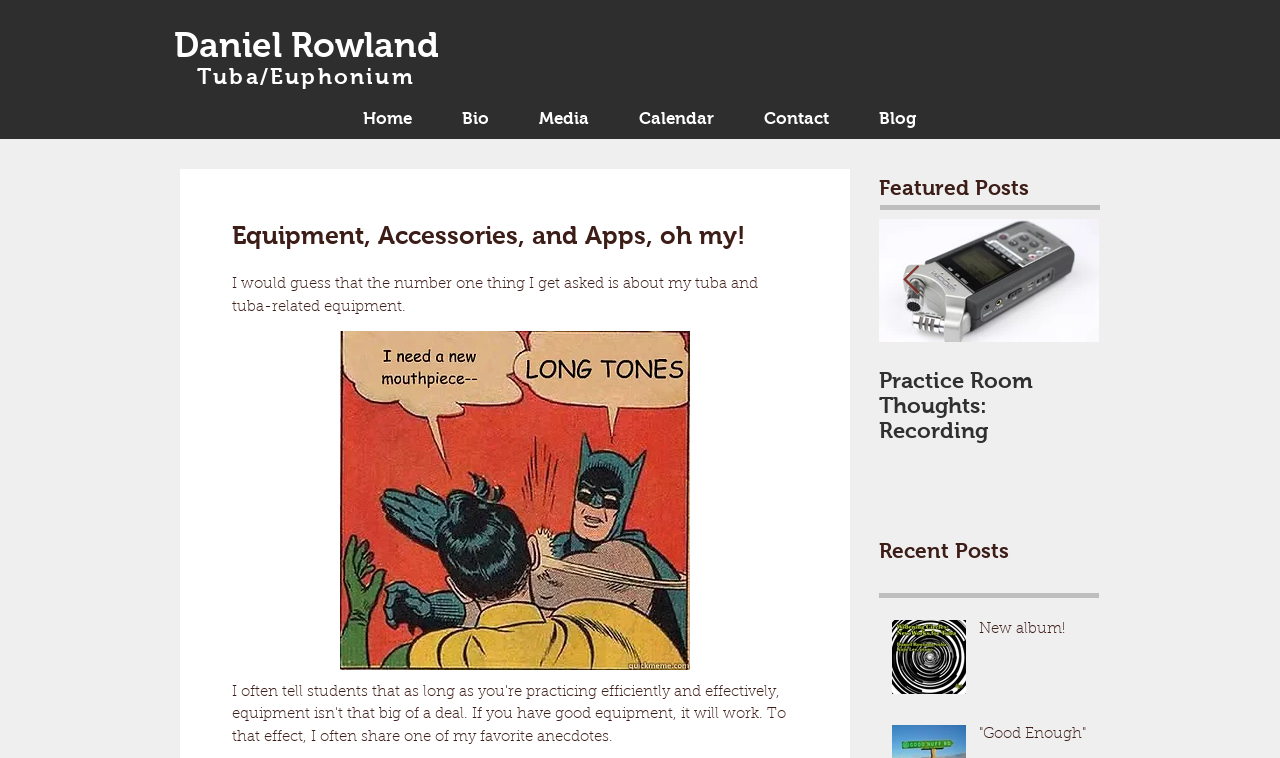Identify the bounding box coordinates of the clickable region necessary to fulfill the following instruction: "read the blog". The bounding box coordinates should be four float numbers between 0 and 1, i.e., [left, top, right, bottom].

[0.667, 0.131, 0.735, 0.183]